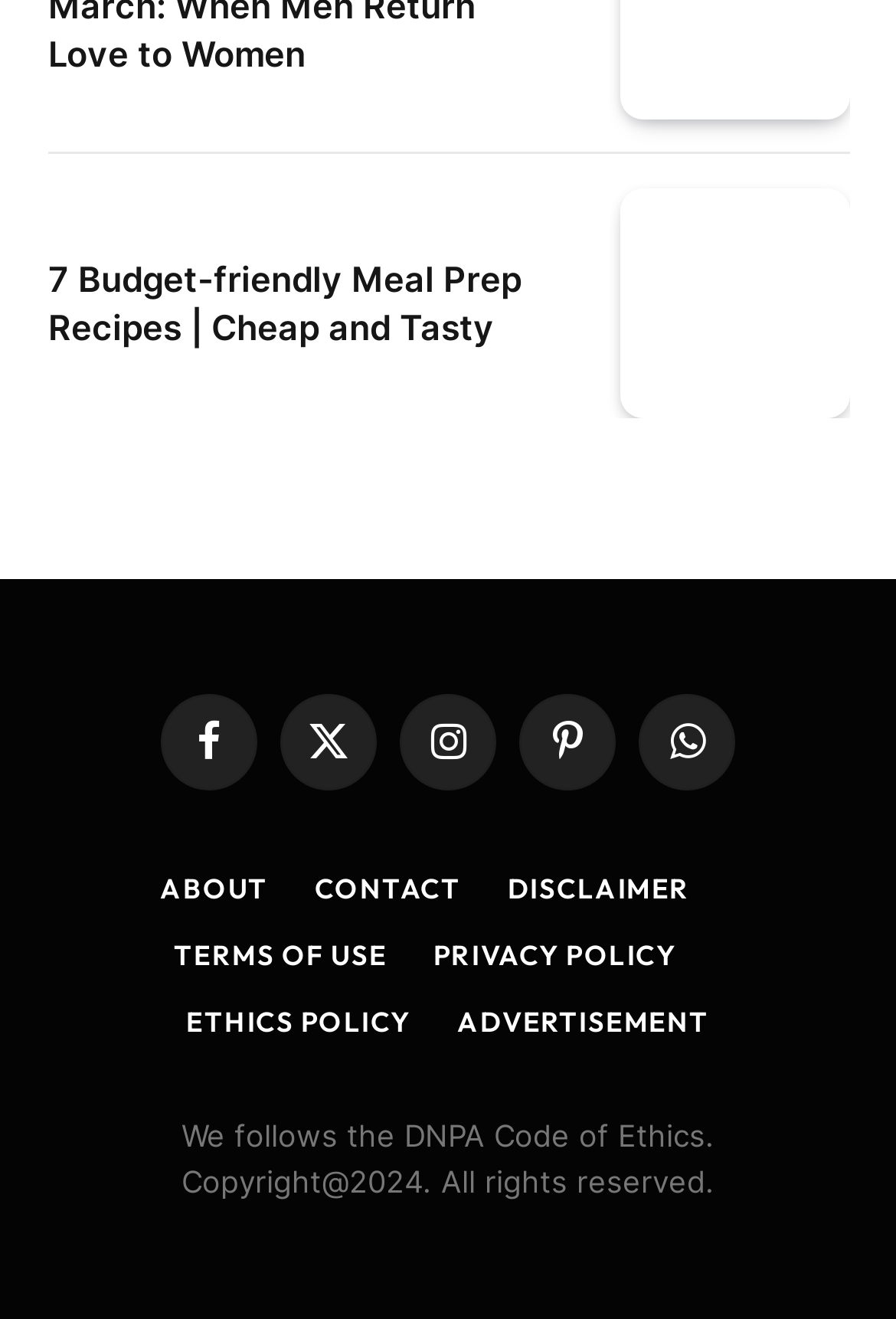Locate the bounding box coordinates of the area that needs to be clicked to fulfill the following instruction: "Download from Apple App Store". The coordinates should be in the format of four float numbers between 0 and 1, namely [left, top, right, bottom].

None